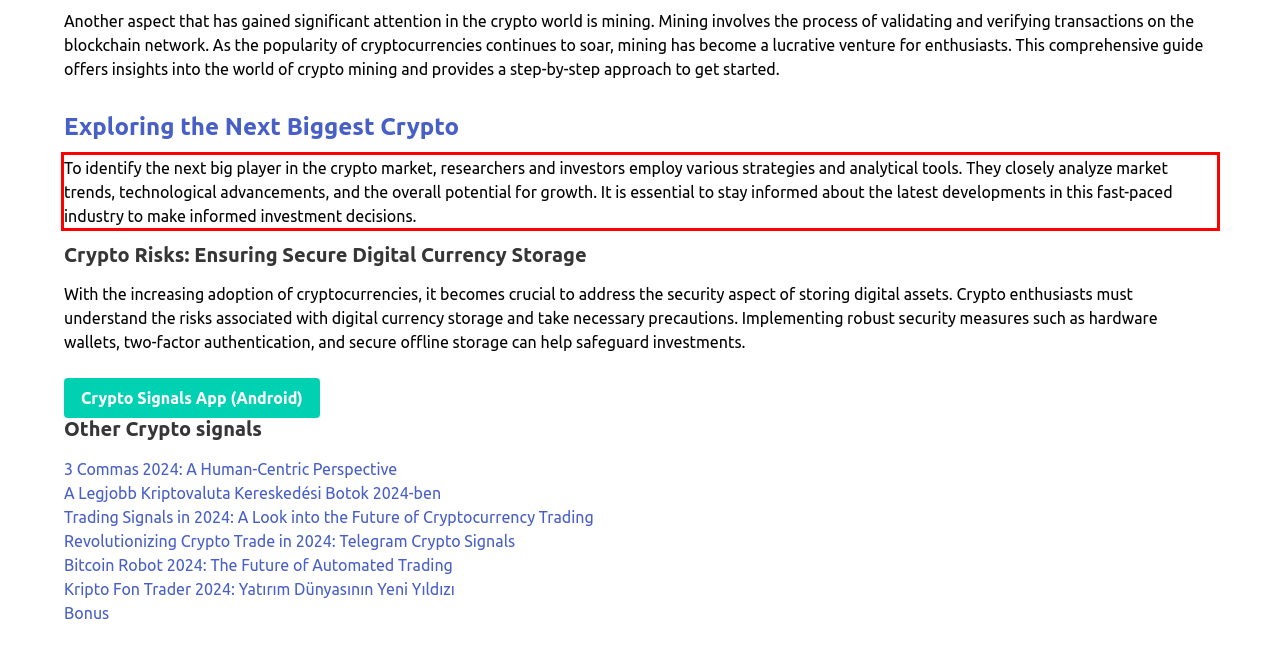Examine the screenshot of the webpage, locate the red bounding box, and generate the text contained within it.

To identify the next big player in the crypto market, researchers and investors employ various strategies and analytical tools. They closely analyze market trends, technological advancements, and the overall potential for growth. It is essential to stay informed about the latest developments in this fast-paced industry to make informed investment decisions.